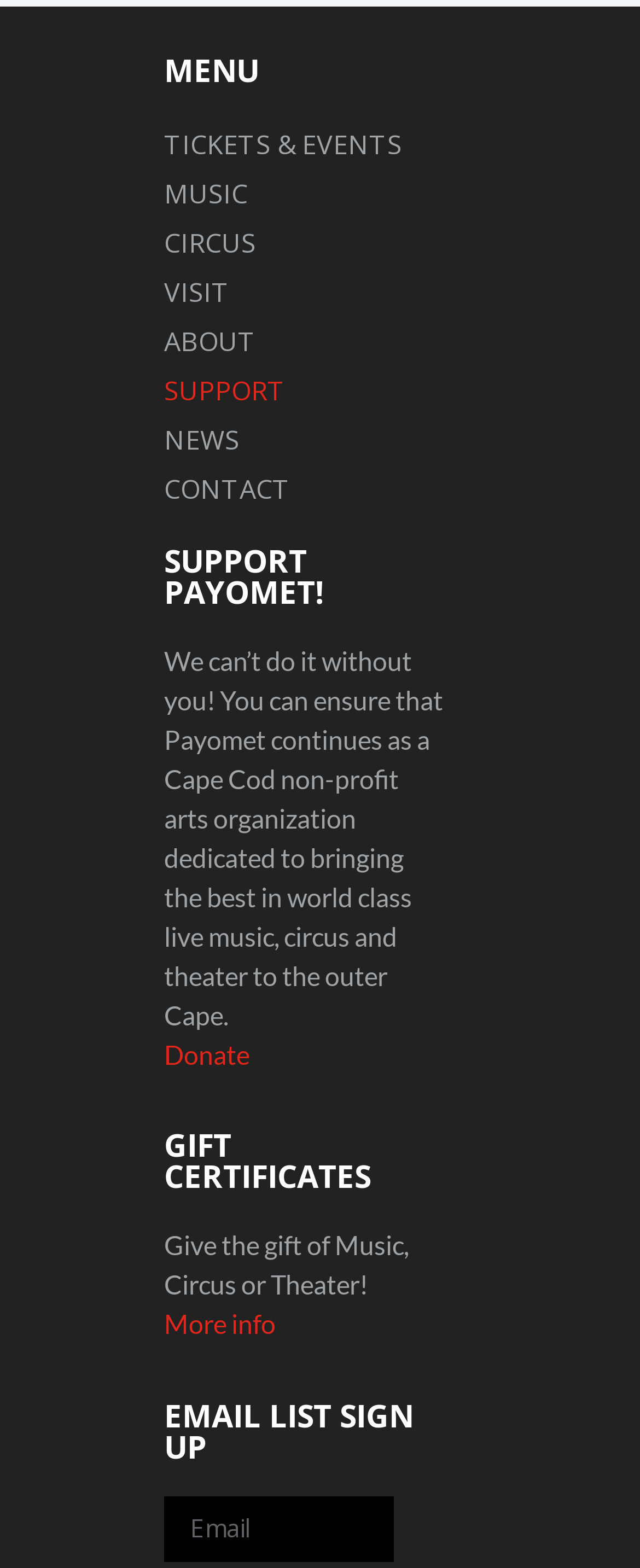Answer the question with a brief word or phrase:
What is the first menu item?

TICKETS & EVENTS